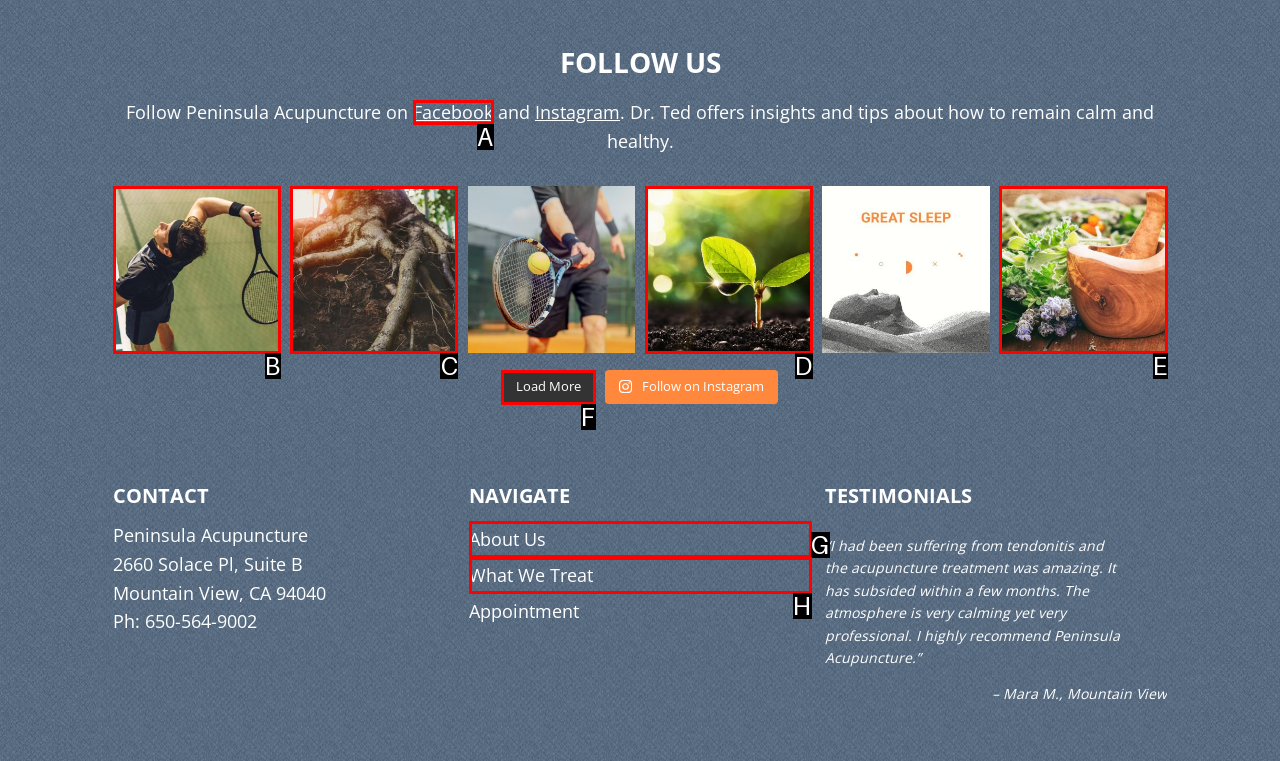Determine the HTML element to be clicked to complete the task: Load more posts. Answer by giving the letter of the selected option.

F